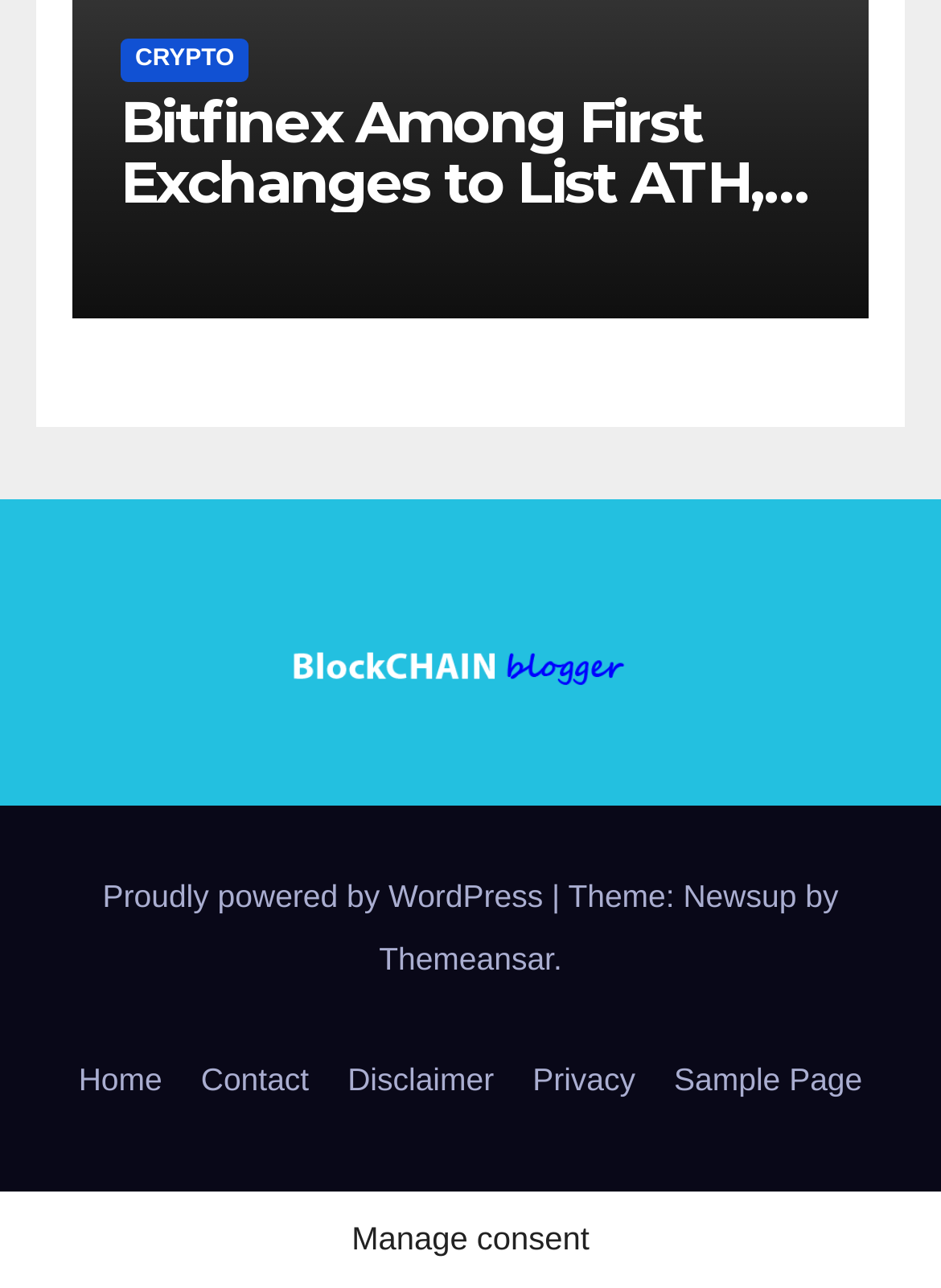What is the theme of the website?
Can you give a detailed and elaborate answer to the question?

The static text element on the webpage contains the text 'Theme: Newsup by', which indicates that the theme of the website is Newsup.